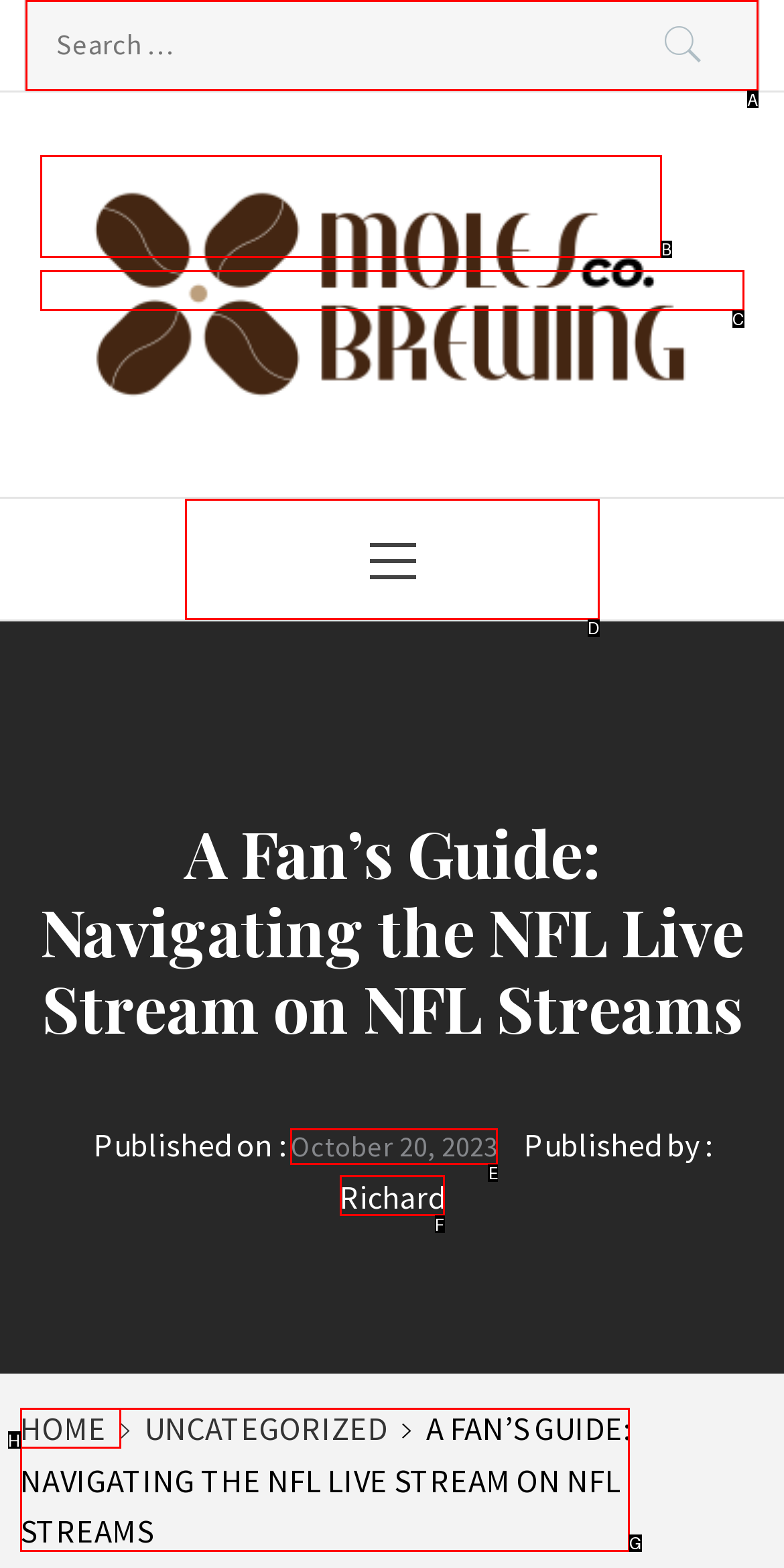Given the task: Search for something, tell me which HTML element to click on.
Answer with the letter of the correct option from the given choices.

A